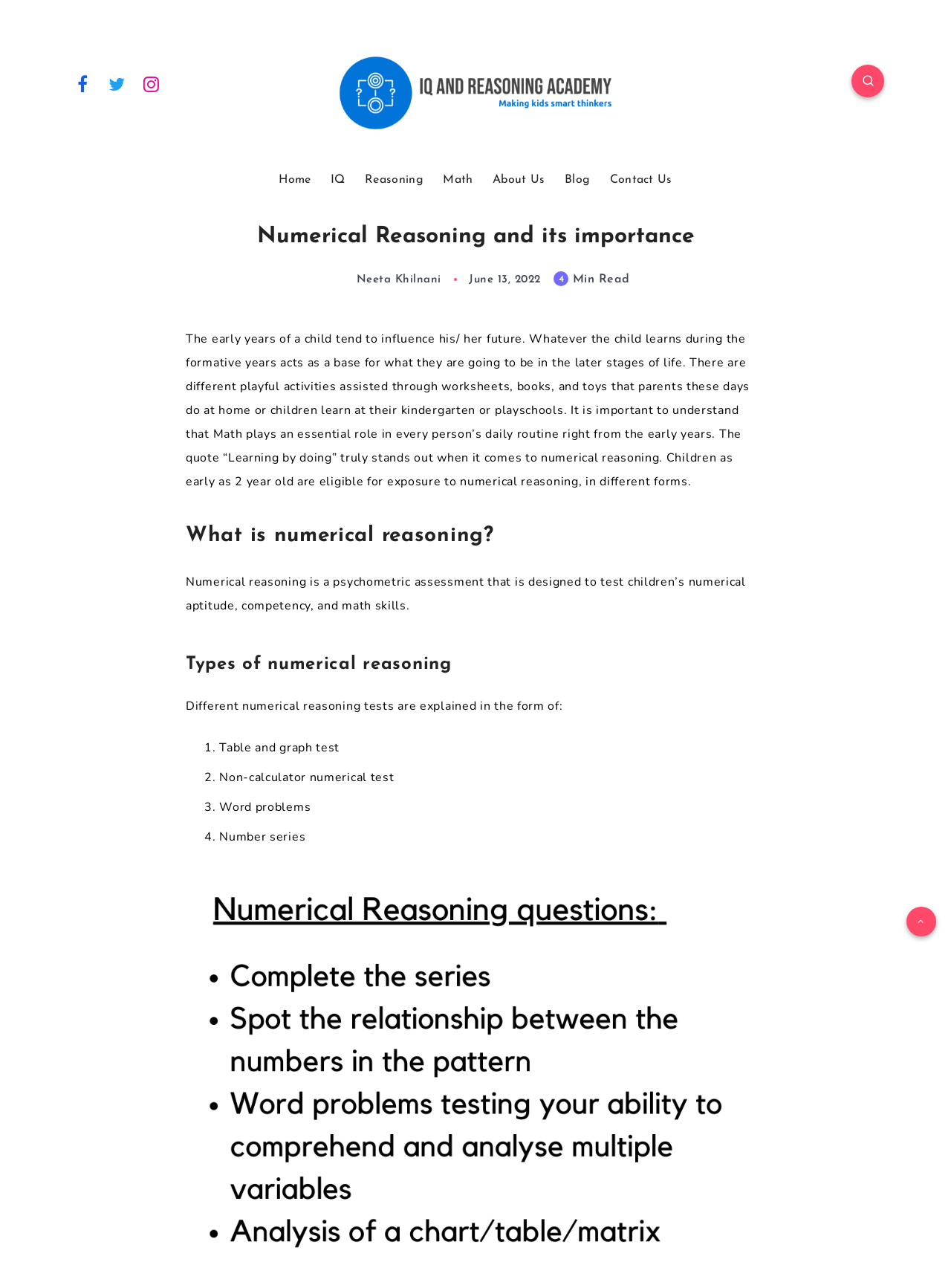What is the minimum age for exposure to numerical reasoning?
Please provide a comprehensive answer to the question based on the webpage screenshot.

I found the minimum age for exposure to numerical reasoning by reading the static text element with the text 'Children as early as 2 year old are eligible for exposure to numerical reasoning, in different forms.' which is located in the main content area.